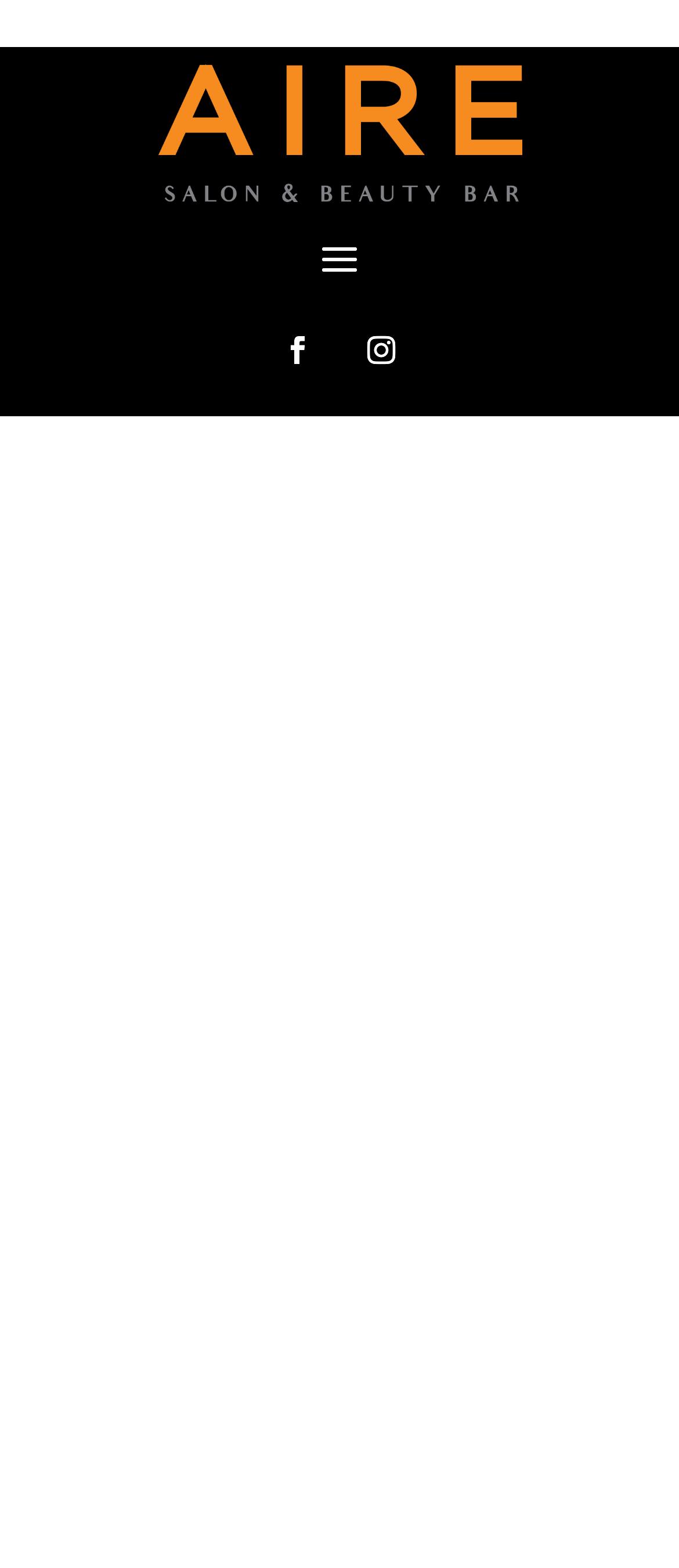Please respond to the question with a concise word or phrase:
What is the purpose of AIRE memberships?

Unlimited blowouts